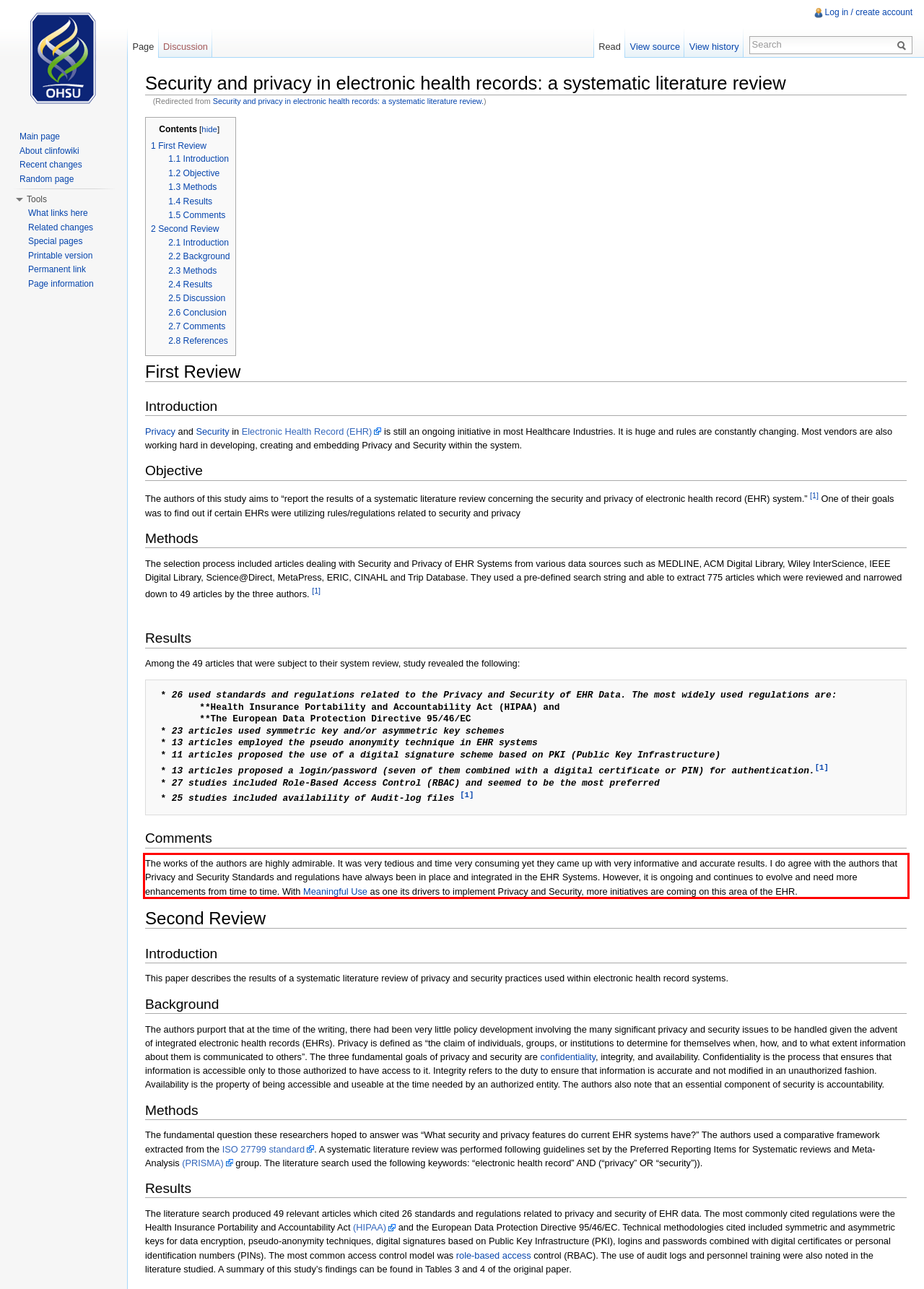You are provided with a screenshot of a webpage containing a red bounding box. Please extract the text enclosed by this red bounding box.

The works of the authors are highly admirable. It was very tedious and time very consuming yet they came up with very informative and accurate results. I do agree with the authors that Privacy and Security Standards and regulations have always been in place and integrated in the EHR Systems. However, it is ongoing and continues to evolve and need more enhancements from time to time. With Meaningful Use as one its drivers to implement Privacy and Security, more initiatives are coming on this area of the EHR.